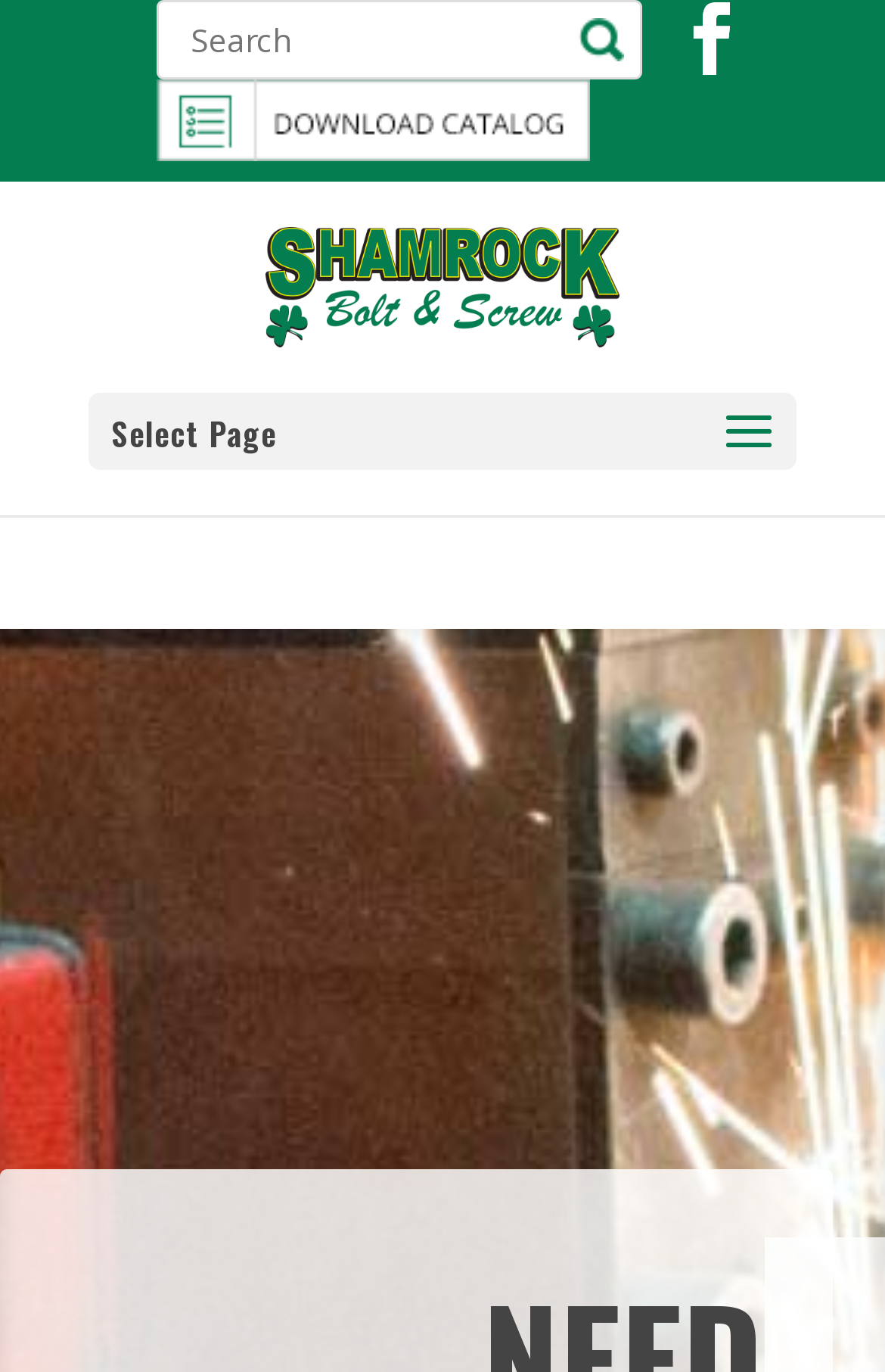Offer an extensive depiction of the webpage and its key elements.

The webpage is the homepage of Shamrock Bolt & Screw. At the top left, there is a search bar consisting of a textbox and a "Search" button. The search bar is positioned within a larger section that spans about half of the page's width. 

Below the search bar, there is a prominent button with a catalog icon, which is labeled as "catalog_button". This button is centered within its section, taking up about half of the page's width.

To the right of the search bar, there is a link with a icon, represented by the Unicode character "\ue093". This link is positioned near the top right corner of the page.

In the middle of the page, there is a logo of Shamrock Bolt & Screw, which is an image accompanied by a link with the same name. The logo is positioned slightly above the center of the page.

At the top right, there is a dropdown menu labeled as "Select Page".